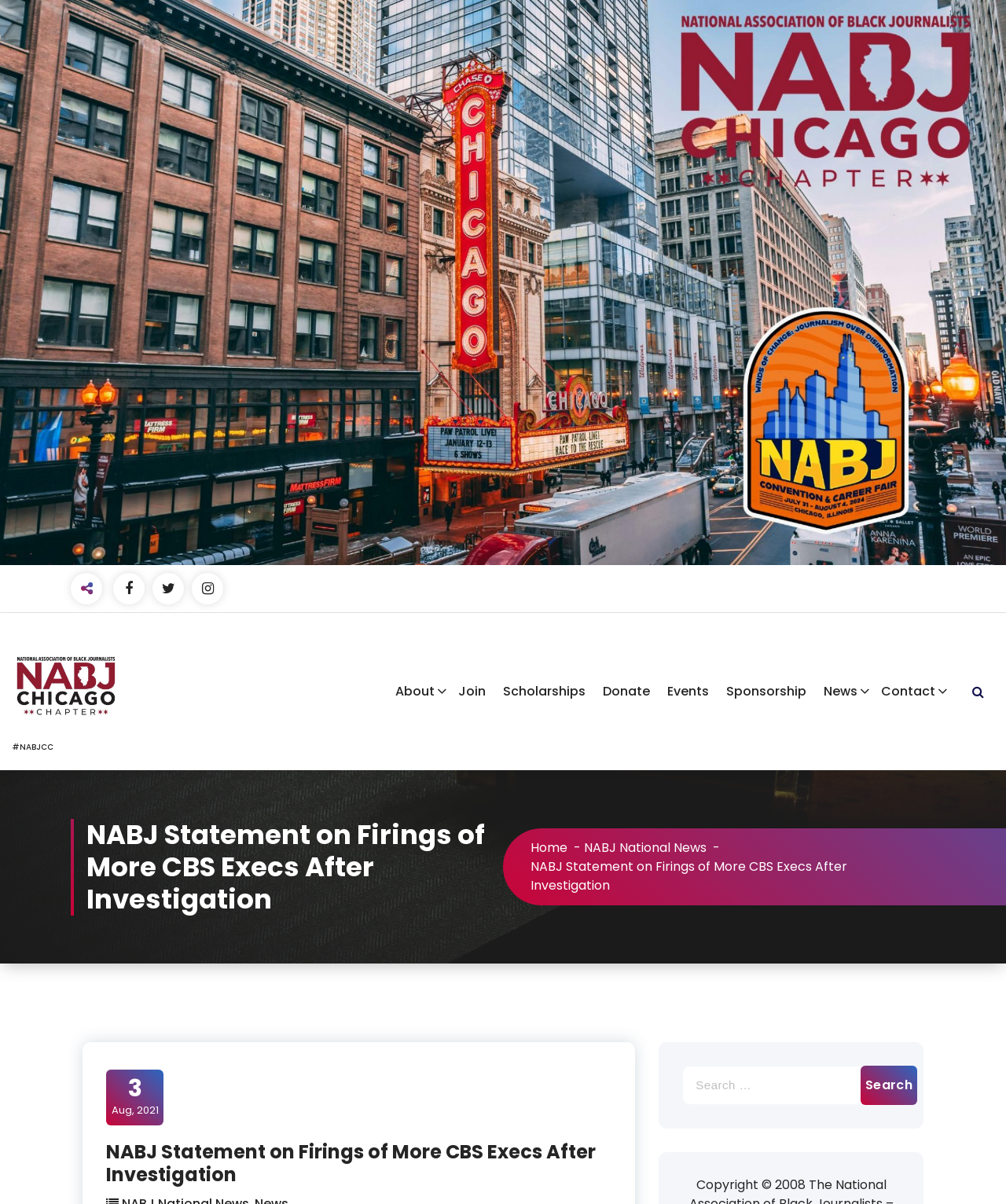Determine the bounding box coordinates for the area you should click to complete the following instruction: "Go to the Home page".

[0.527, 0.697, 0.564, 0.712]